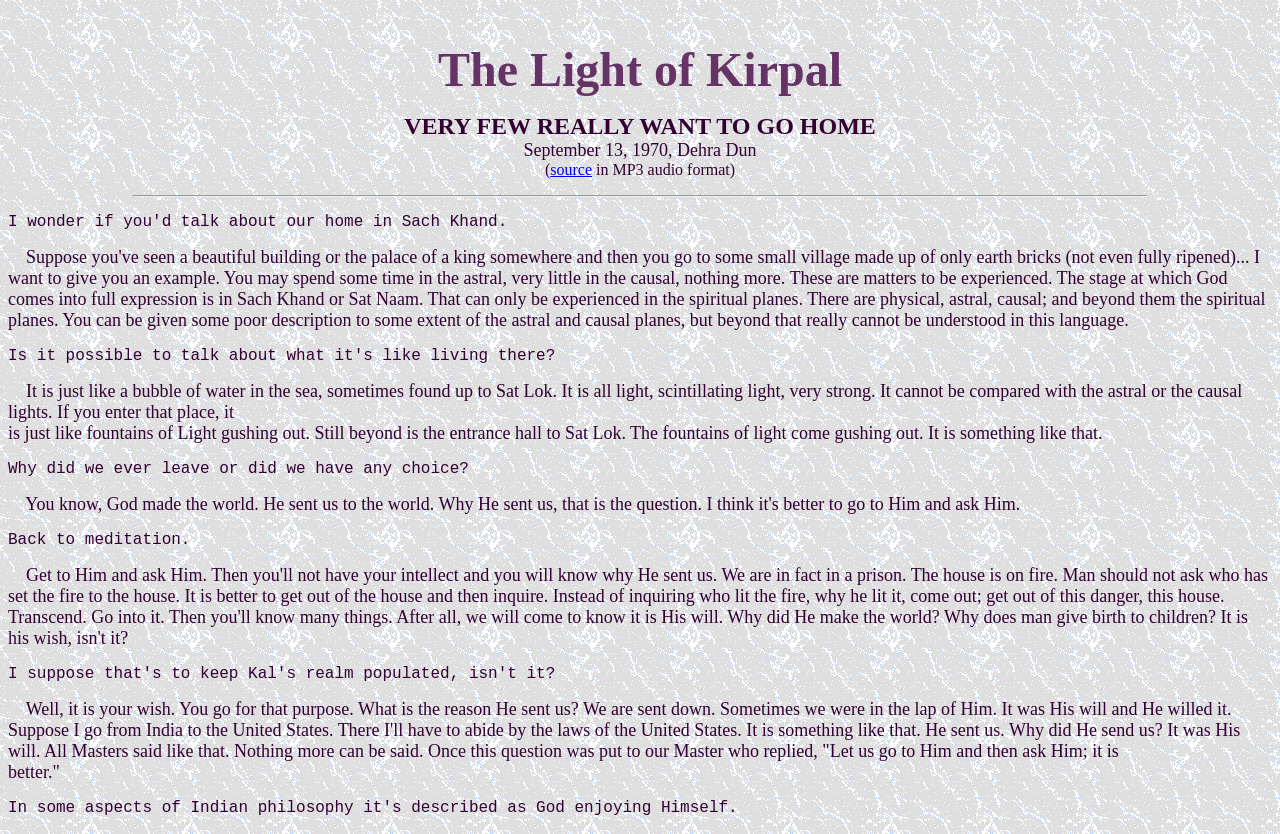Articulate a complete and detailed caption of the webpage elements.

The webpage appears to be a spiritual or philosophical article or sermon, titled "Light of Kirpal: Very Few Really Want To Go Home". At the top, there is a header section with the title "The Light of Kirpal" in a larger font, followed by the subtitle "VERY FEW REALLY WANT TO GO HOME" in a slightly smaller font. Below the title, there is a date "September 13, 1970, Dehra Dun" and a link to an audio source in MP3 format.

The main content of the webpage is a series of paragraphs discussing spiritual concepts, such as the nature of light and the purpose of human existence. The text is divided into several sections, with the first section describing a powerful, scintillating light that cannot be compared to astral or causal lights. The second section discusses the idea of leaving or returning to a higher realm, with the question "Why did we ever leave or did we have any choice?" The third section appears to be a response to this question, discussing the idea that humans were sent to the world by a higher power and must abide by its laws.

Throughout the webpage, there are no images, but there are several blocks of text, with some sections having a larger font size than others. The text is arranged in a single column, with no clear separation between sections except for a horizontal separator line about one-quarter of the way down the page. Overall, the webpage has a simple, text-heavy design, with a focus on conveying spiritual or philosophical ideas.